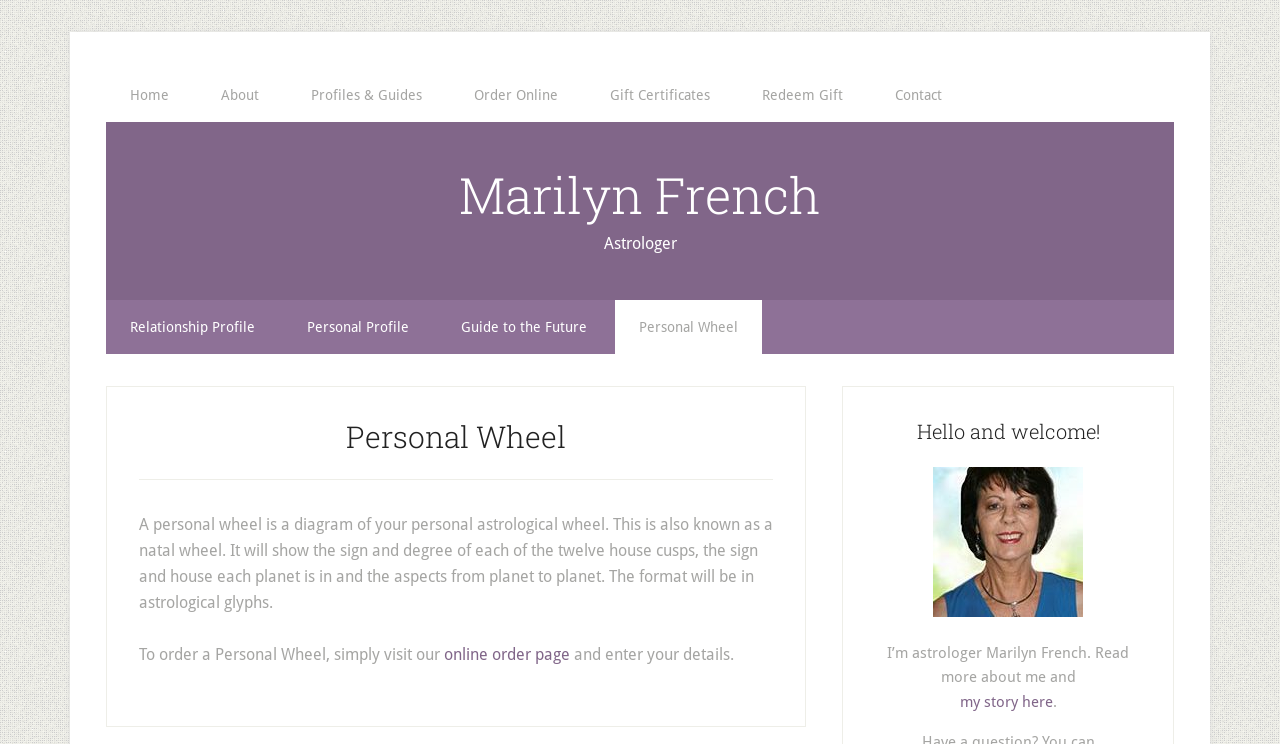Please answer the following question using a single word or phrase: 
Who is the astrologer on this webpage?

Marilyn French